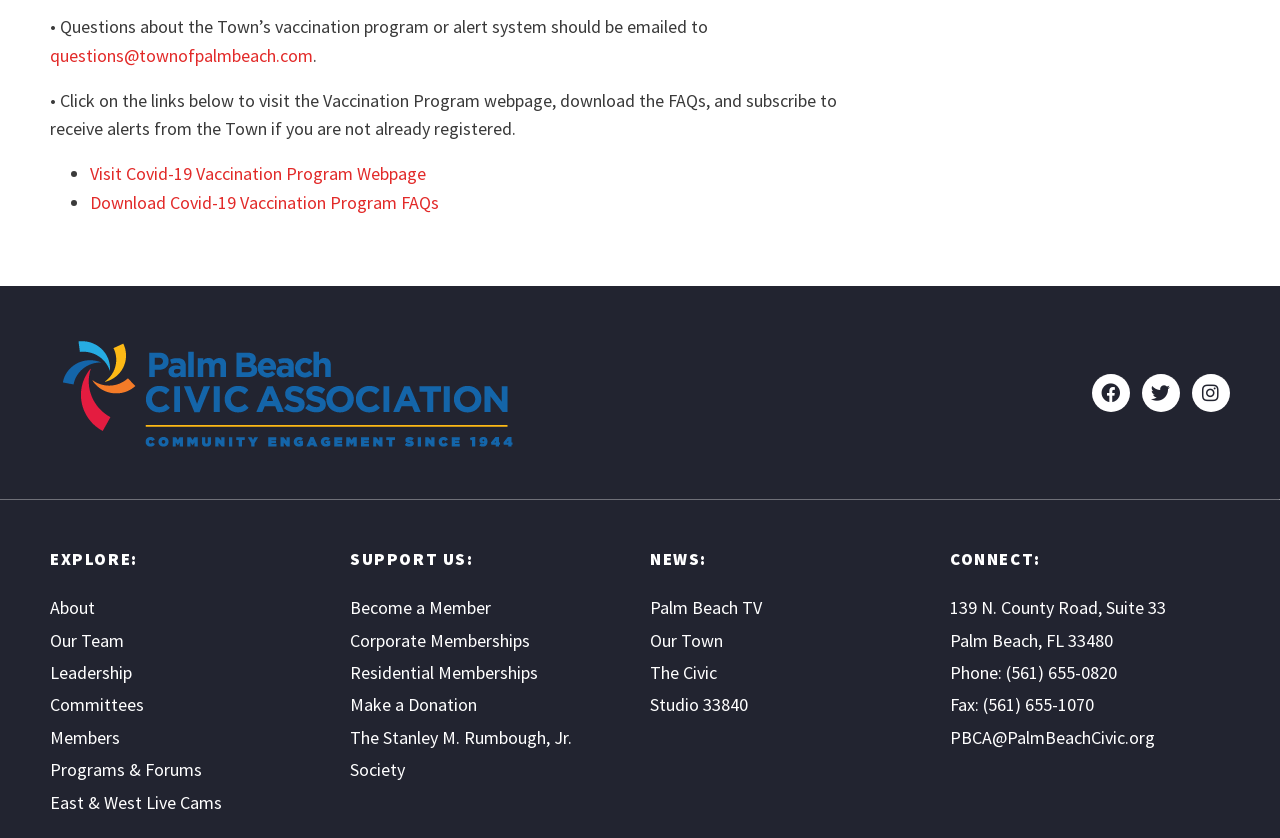Highlight the bounding box of the UI element that corresponds to this description: "Our Town".

[0.508, 0.745, 0.727, 0.784]